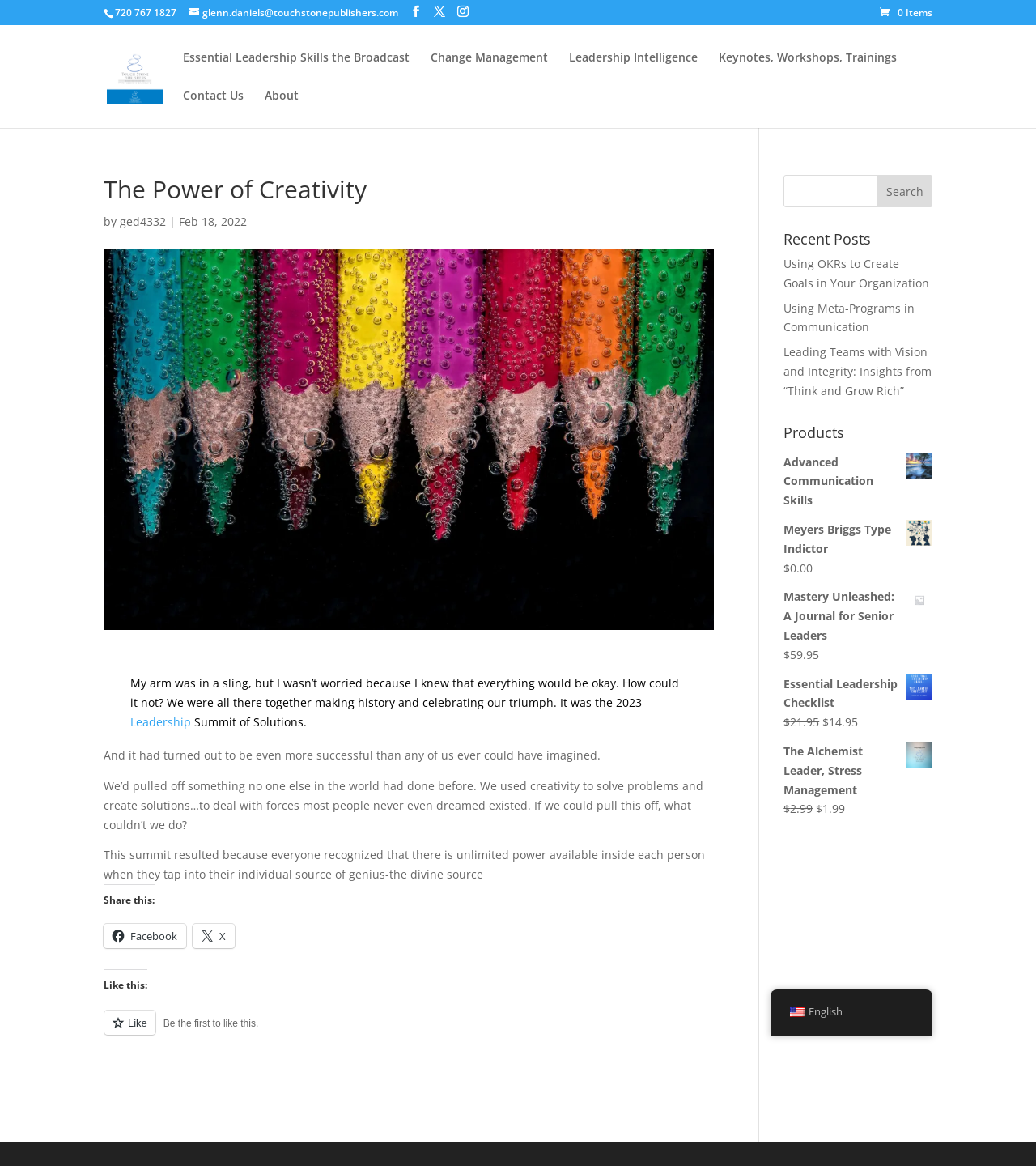Using the information in the image, could you please answer the following question in detail:
What is the type of the 'MBTI Meyers Briggs Type Indictor' product?

I found the answer by looking at the product listing section of the webpage, where the 'MBTI Meyers Briggs Type Indictor' product is listed under the category of 'Advanced Communication Skills'.